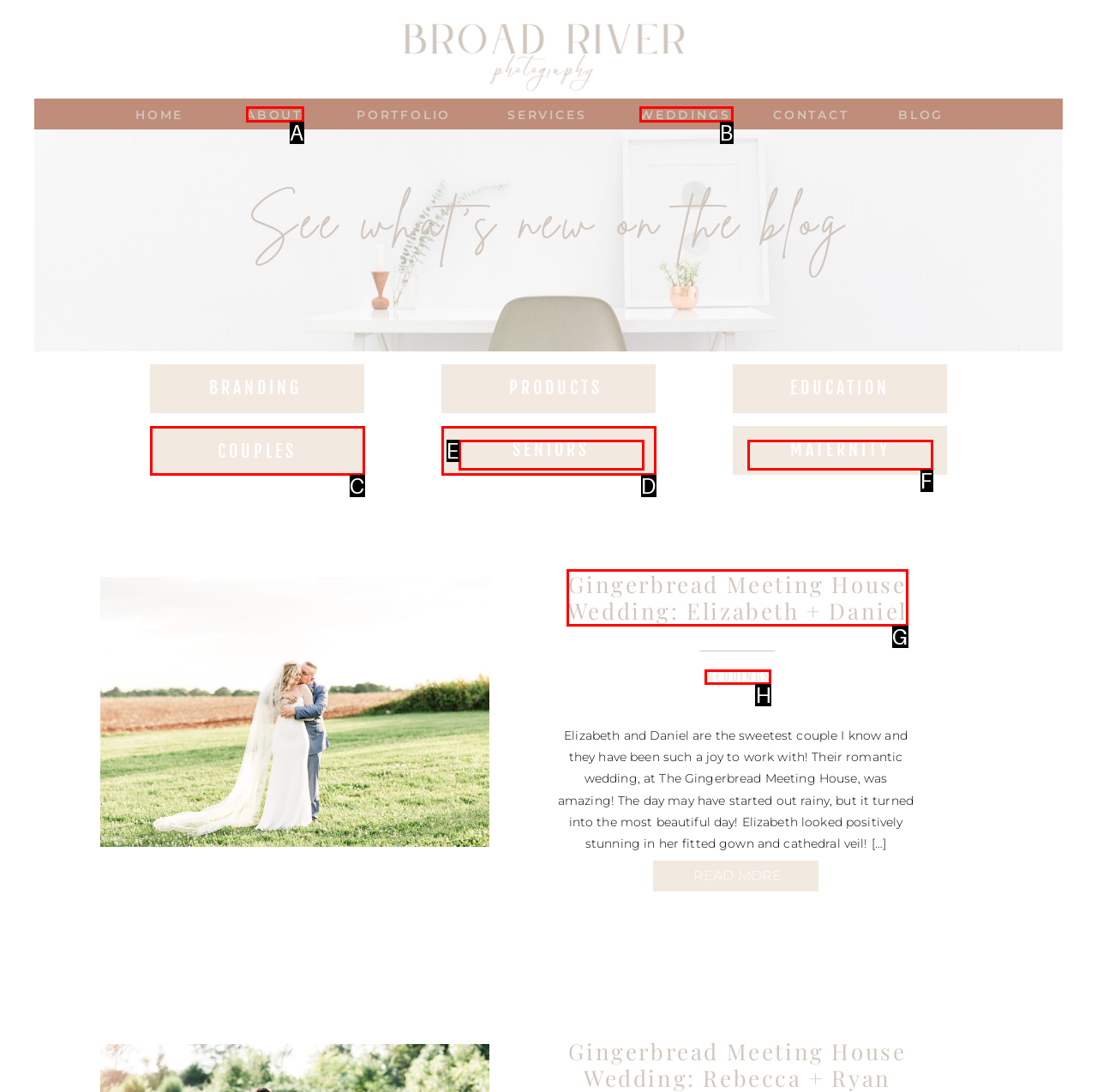Identify the letter corresponding to the UI element that matches this description: parent_node: BRANDING
Answer using only the letter from the provided options.

C